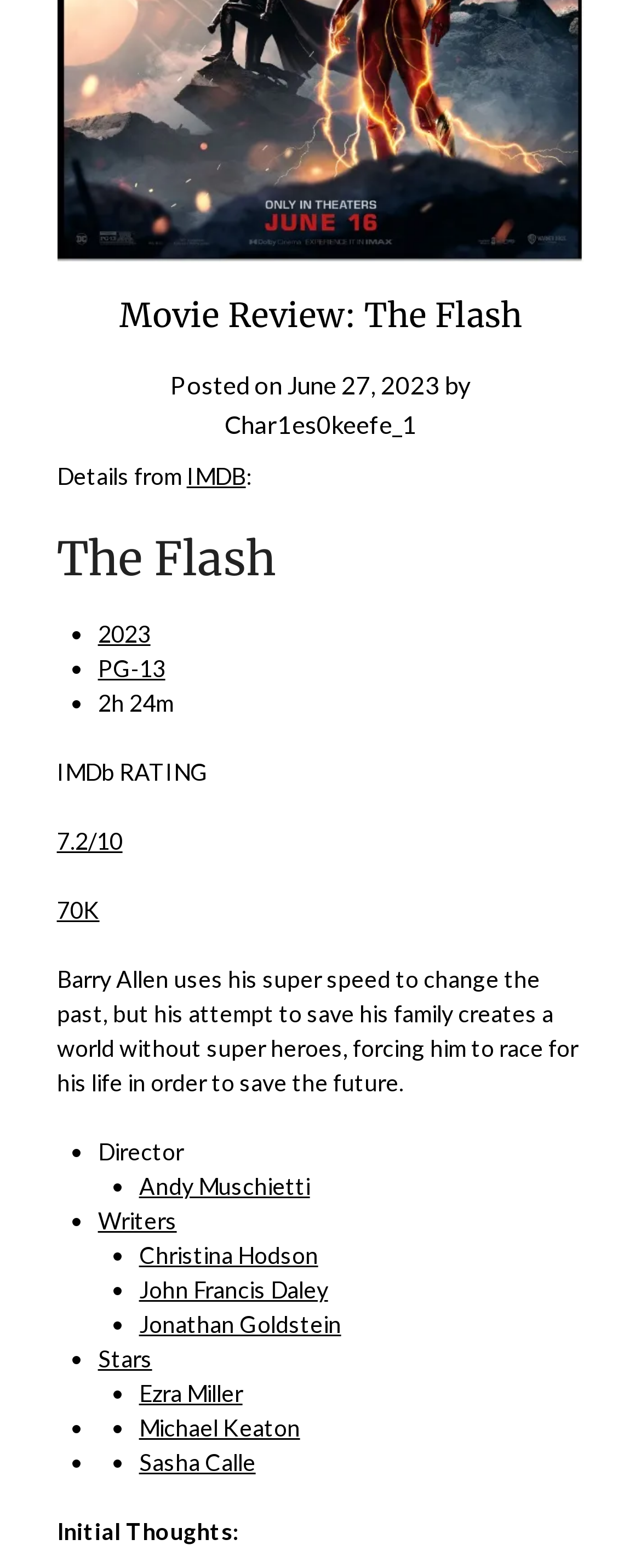Who is the director of the movie?
Using the image, elaborate on the answer with as much detail as possible.

The director of the movie can be found in the list of credits, which includes the director, writers, and stars of the movie. Specifically, the director is mentioned as 'Andy Muschietti' in the list.